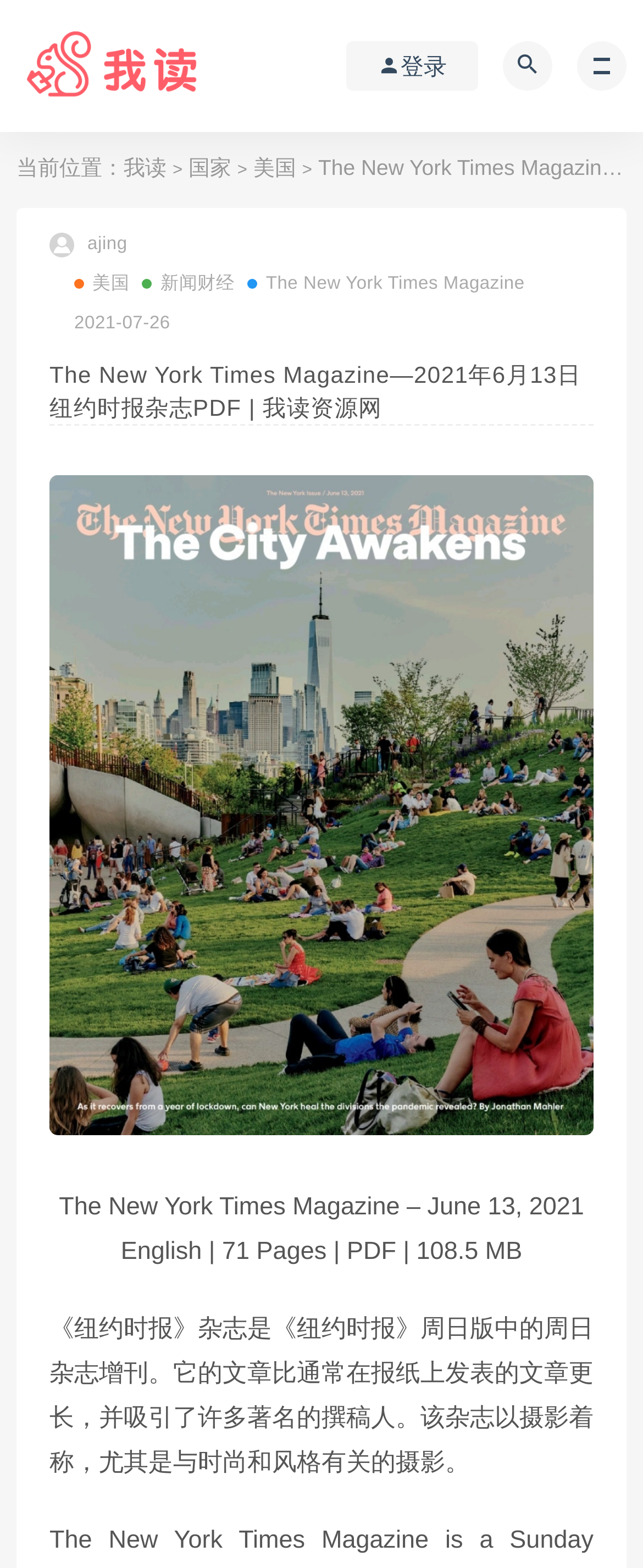Identify the bounding box coordinates of the region I need to click to complete this instruction: "view The New York Times Magazine".

[0.385, 0.168, 0.816, 0.194]